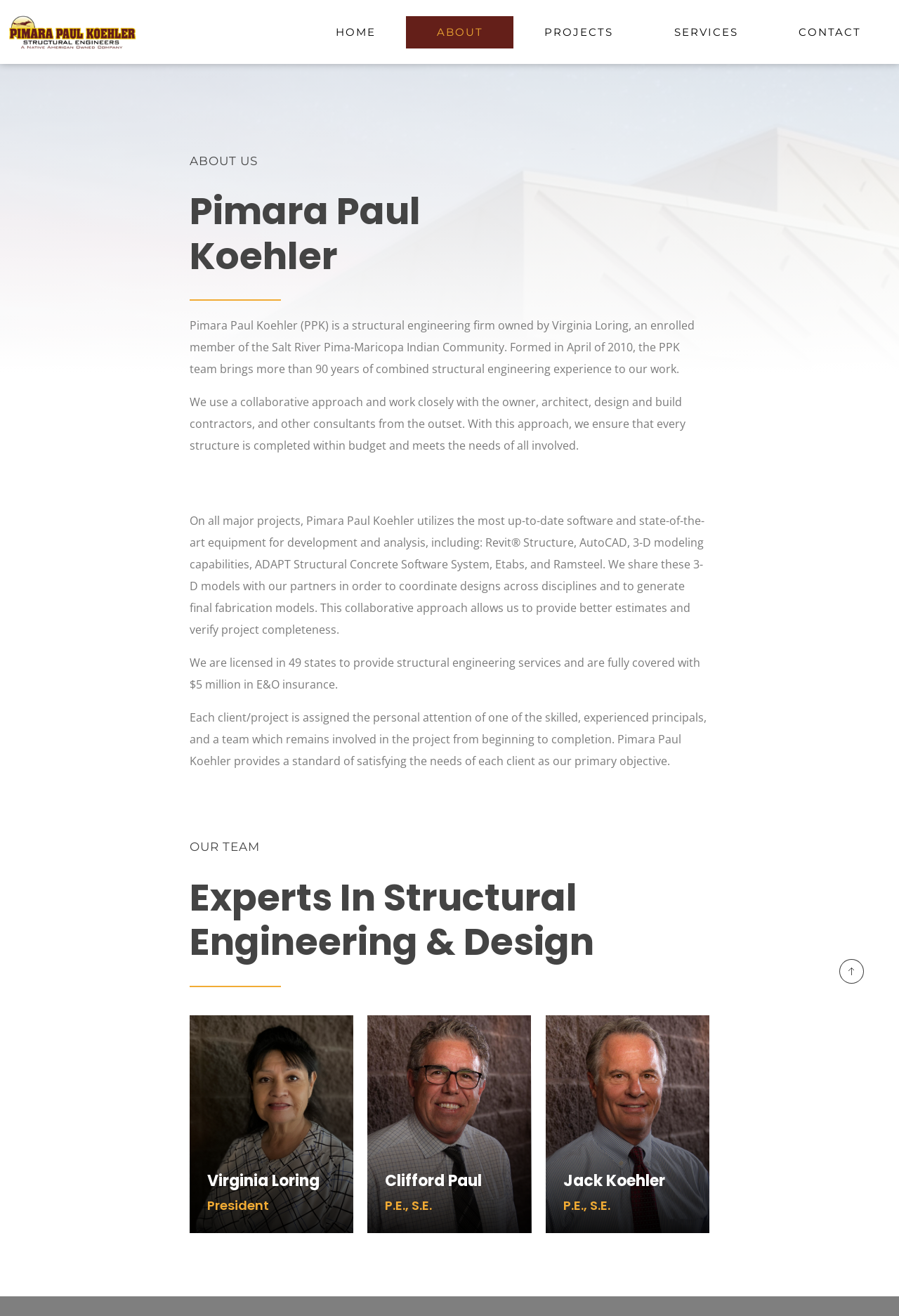Predict the bounding box coordinates of the UI element that matches this description: "Contact". The coordinates should be in the format [left, top, right, bottom] with each value between 0 and 1.

[0.855, 0.012, 0.992, 0.037]